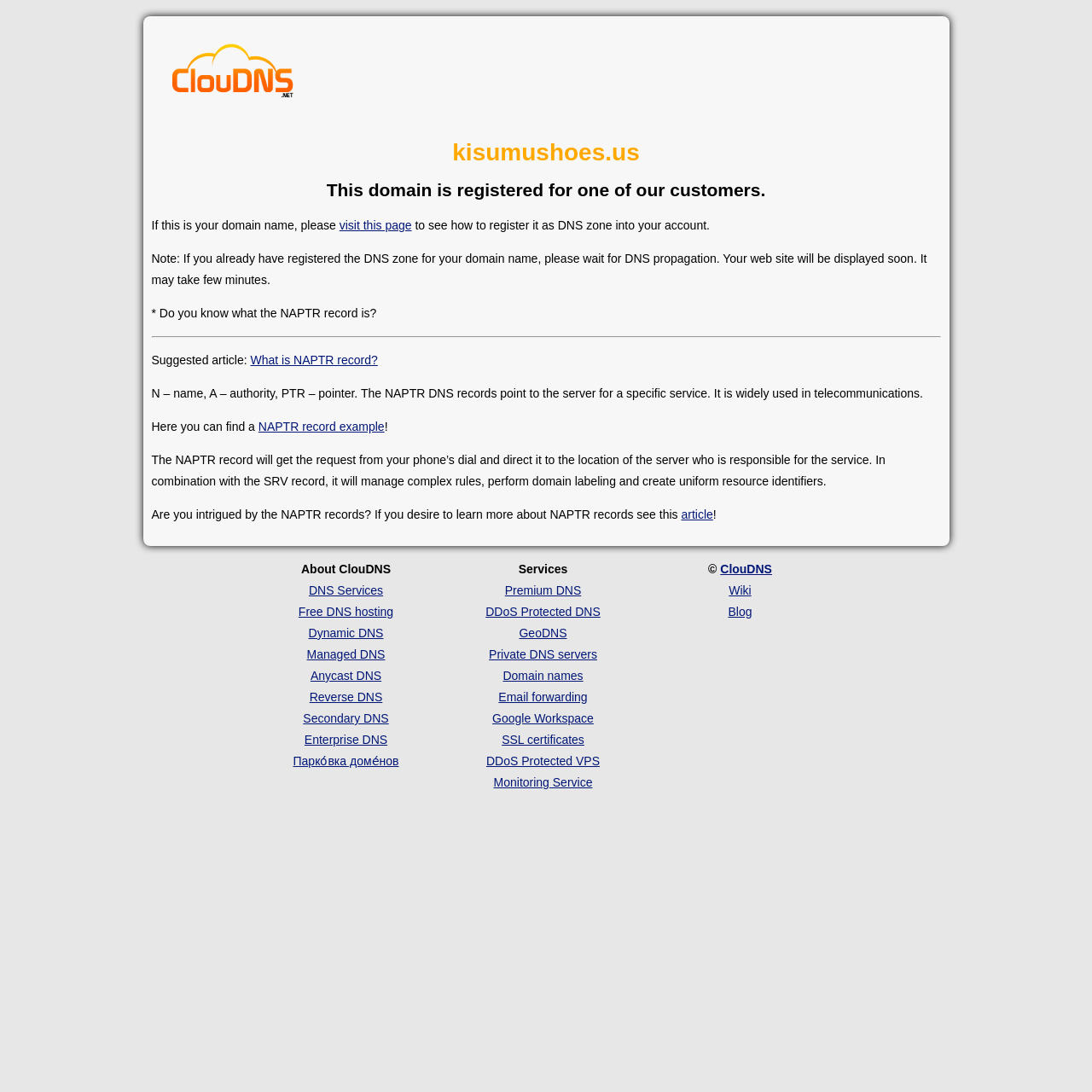Locate the bounding box coordinates of the area to click to fulfill this instruction: "visit this page". The bounding box should be presented as four float numbers between 0 and 1, in the order [left, top, right, bottom].

[0.311, 0.2, 0.377, 0.212]